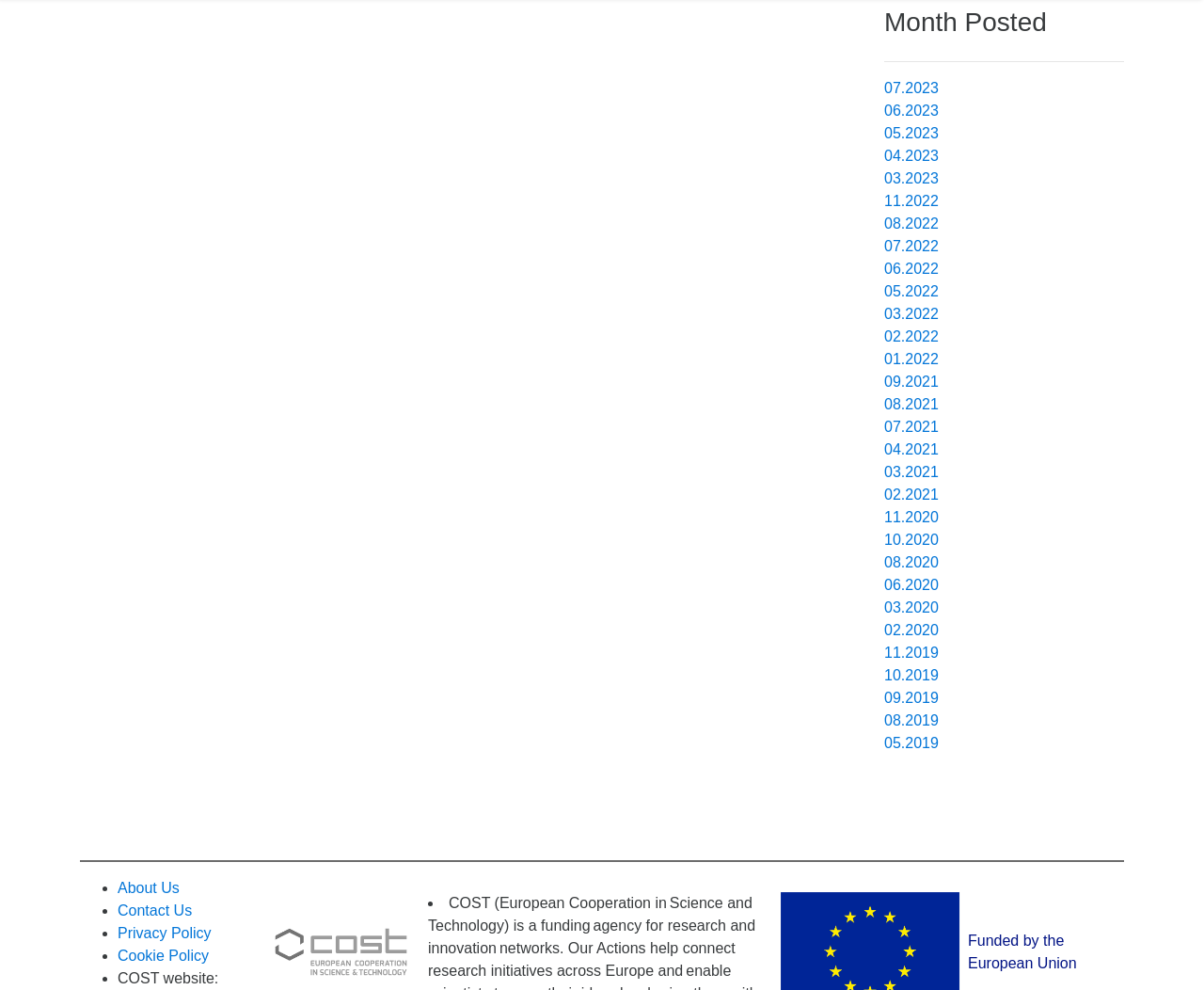Can you show the bounding box coordinates of the region to click on to complete the task described in the instruction: "Click on the 'Contact Us' link"?

[0.098, 0.911, 0.159, 0.928]